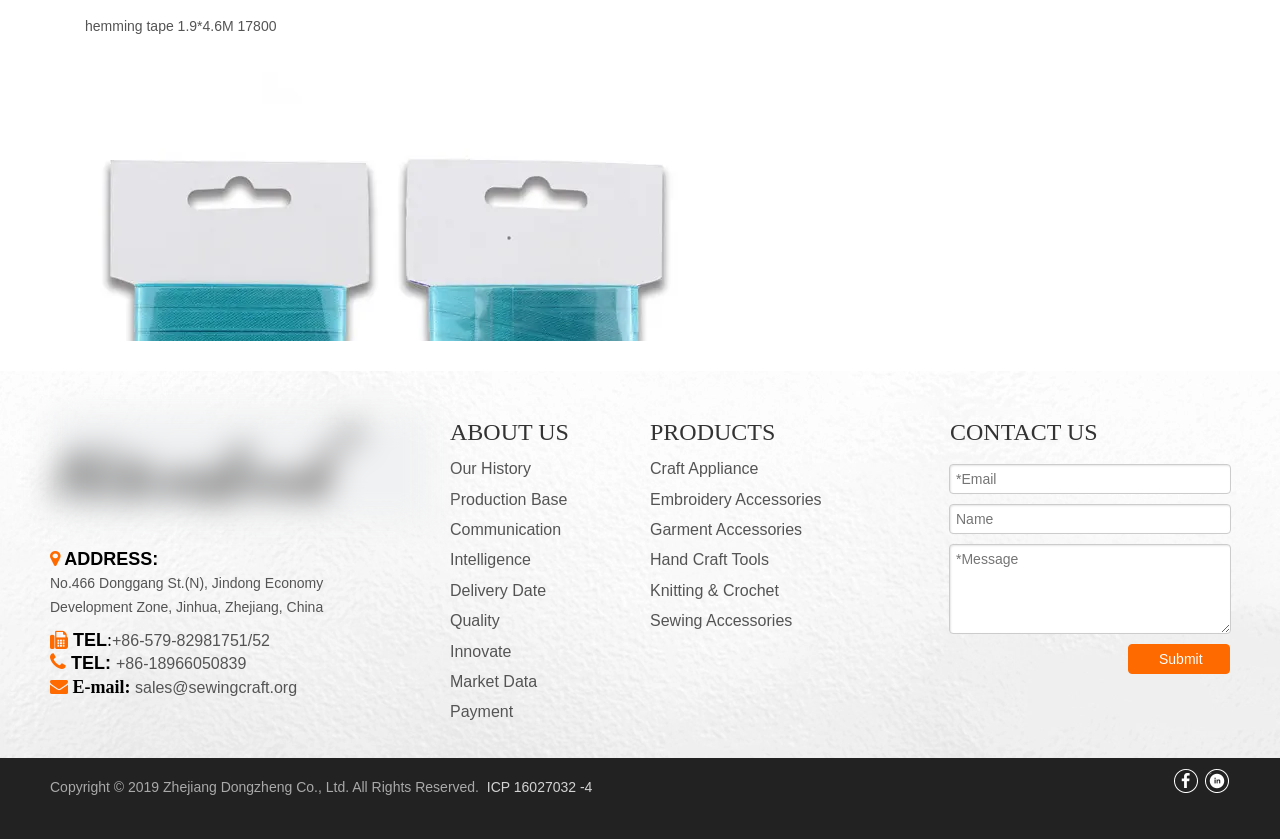Answer the question in one word or a short phrase:
What is the phone number for international calls?

+86-579-82981751/52